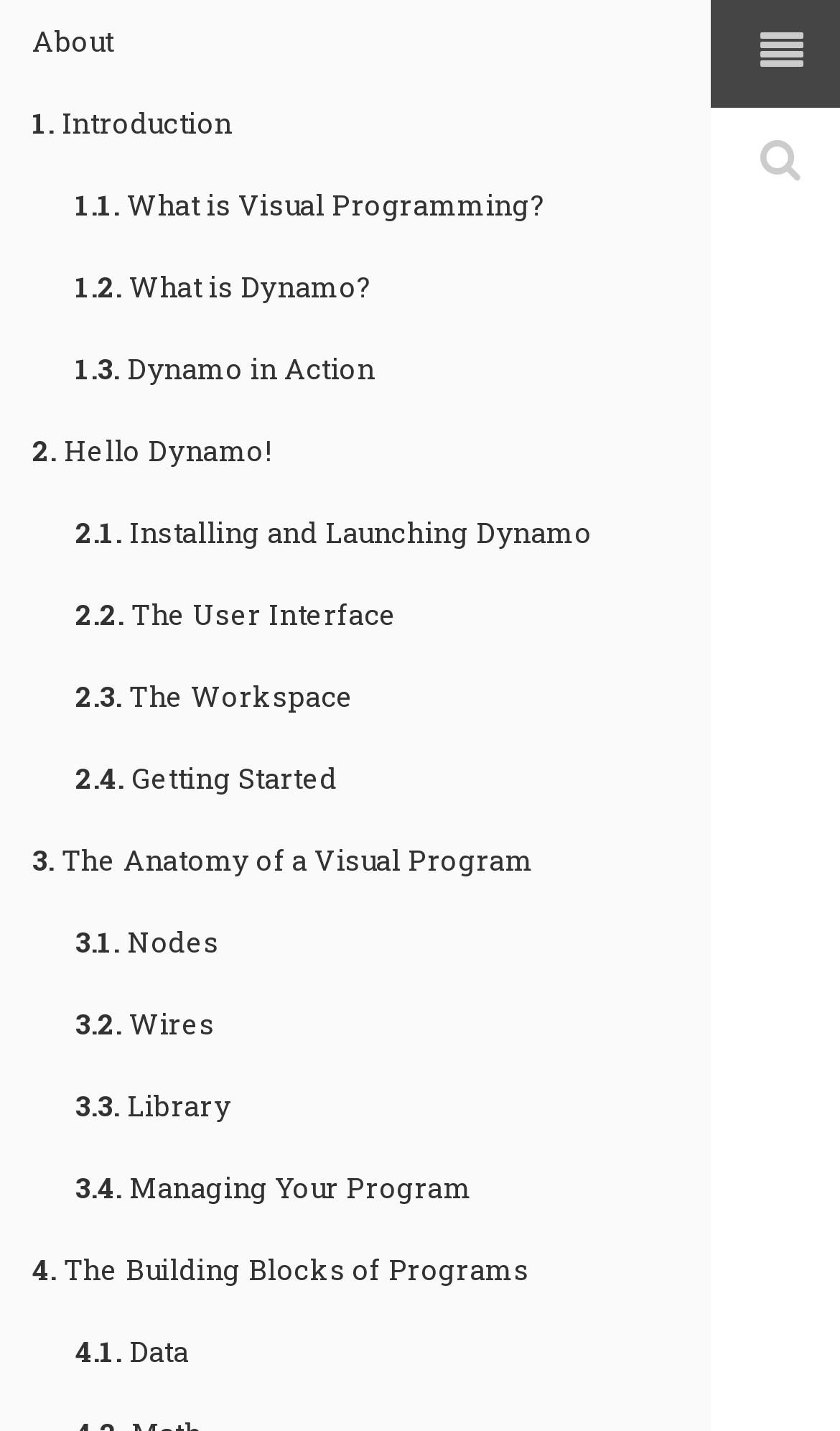Determine the bounding box coordinates of the region I should click to achieve the following instruction: "explore Entertainment". Ensure the bounding box coordinates are four float numbers between 0 and 1, i.e., [left, top, right, bottom].

None